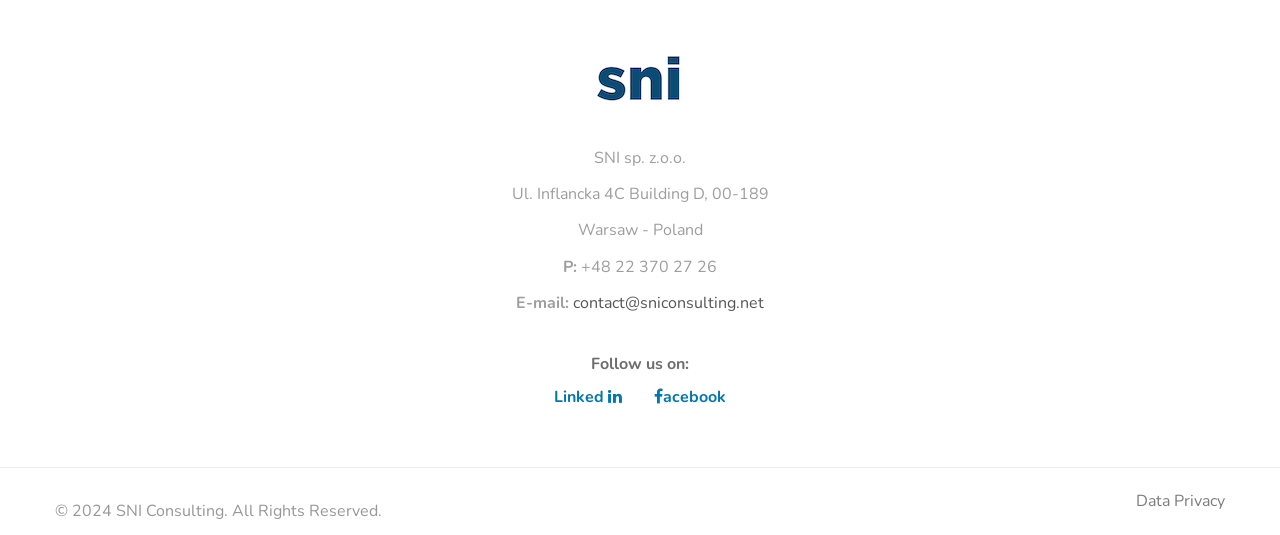Locate the bounding box of the UI element defined by this description: "acebook". The coordinates should be given as four float numbers between 0 and 1, formatted as [left, top, right, bottom].

[0.511, 0.722, 0.567, 0.763]